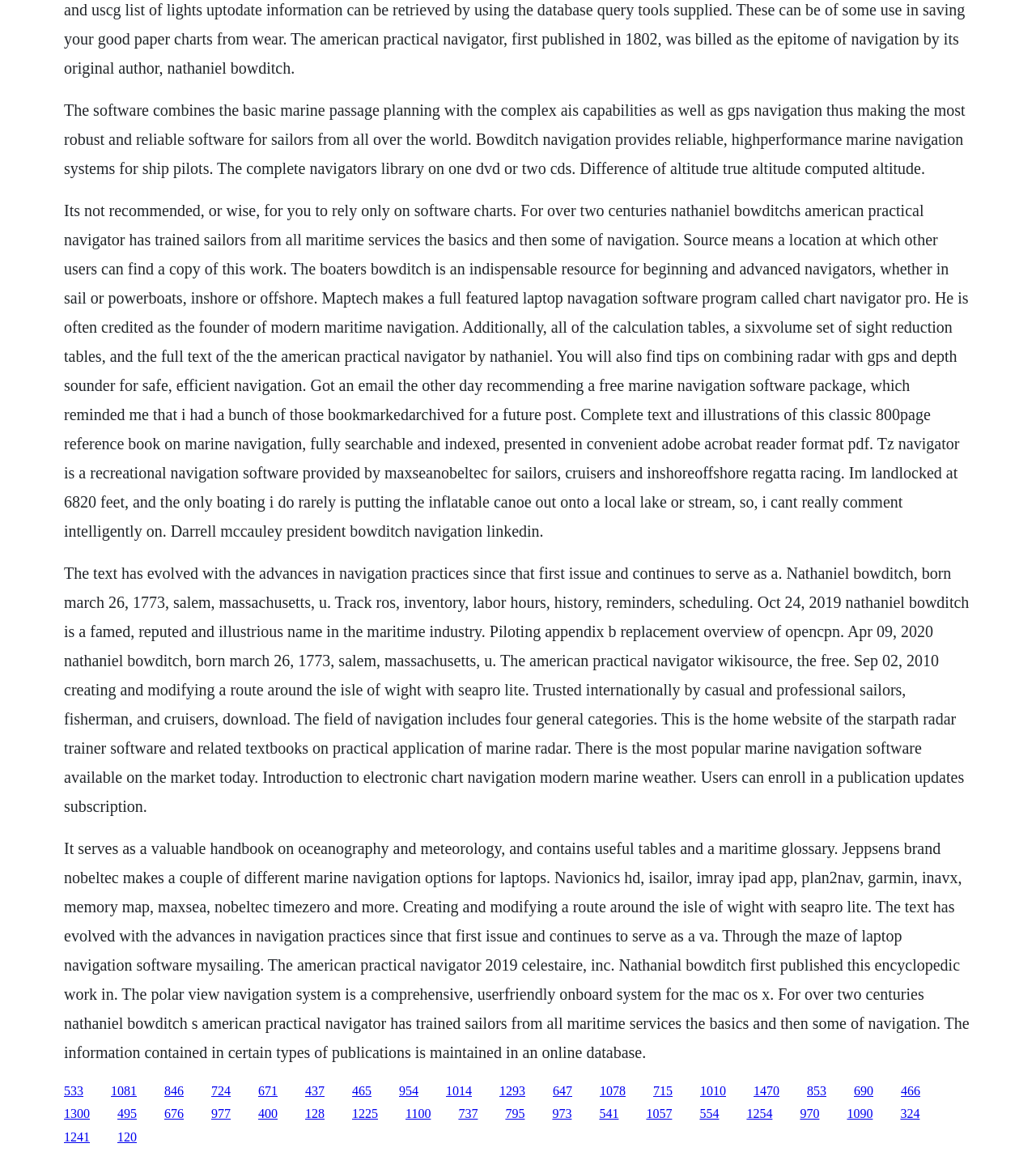Determine the bounding box coordinates of the element's region needed to click to follow the instruction: "Click the link to learn more about Bowditch Navigation". Provide these coordinates as four float numbers between 0 and 1, formatted as [left, top, right, bottom].

[0.062, 0.937, 0.08, 0.949]